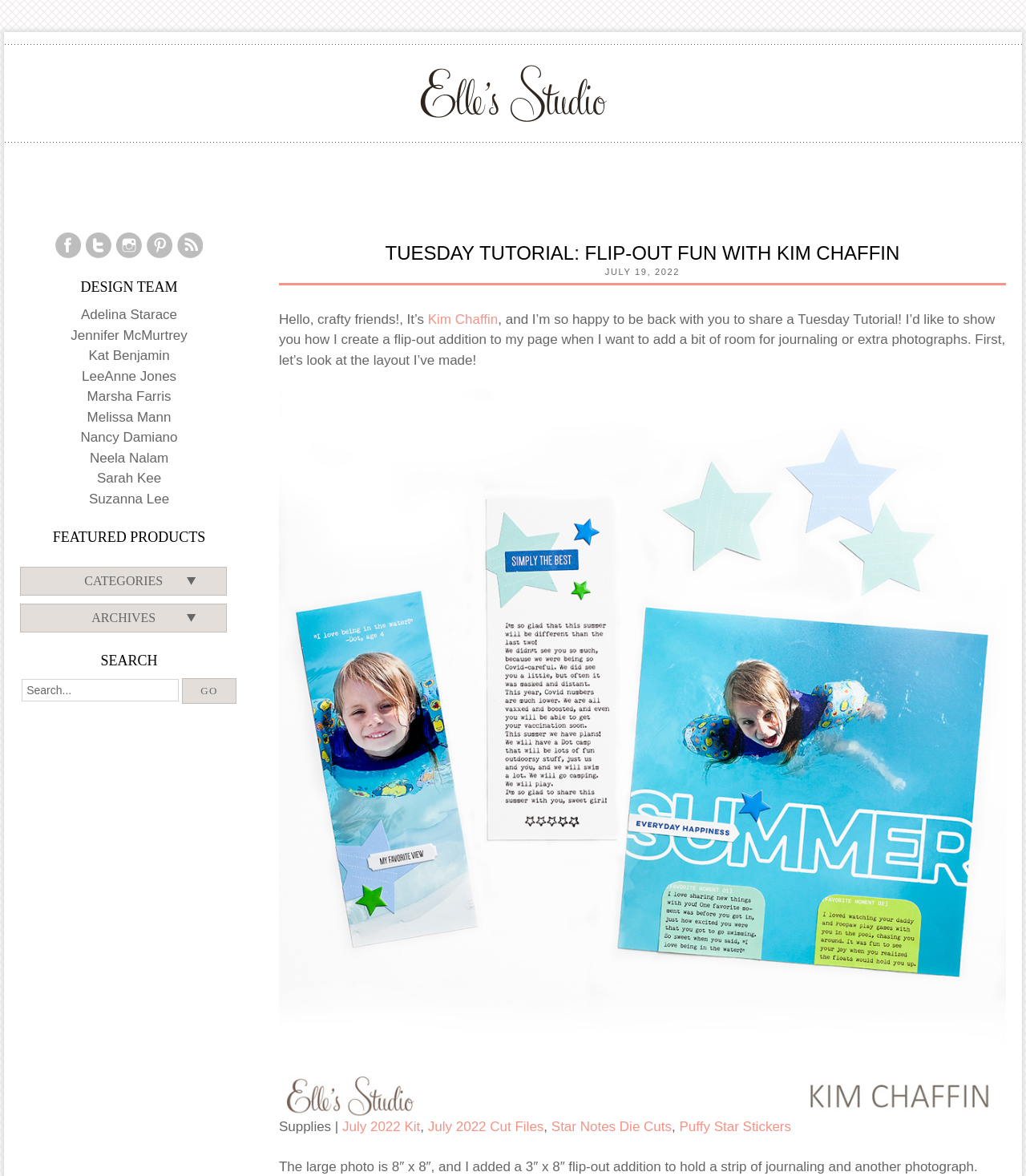Specify the bounding box coordinates of the region I need to click to perform the following instruction: "Click on the 'Elle's Studio Blog' link". The coordinates must be four float numbers in the range of 0 to 1, i.e., [left, top, right, bottom].

[0.409, 0.073, 0.591, 0.084]